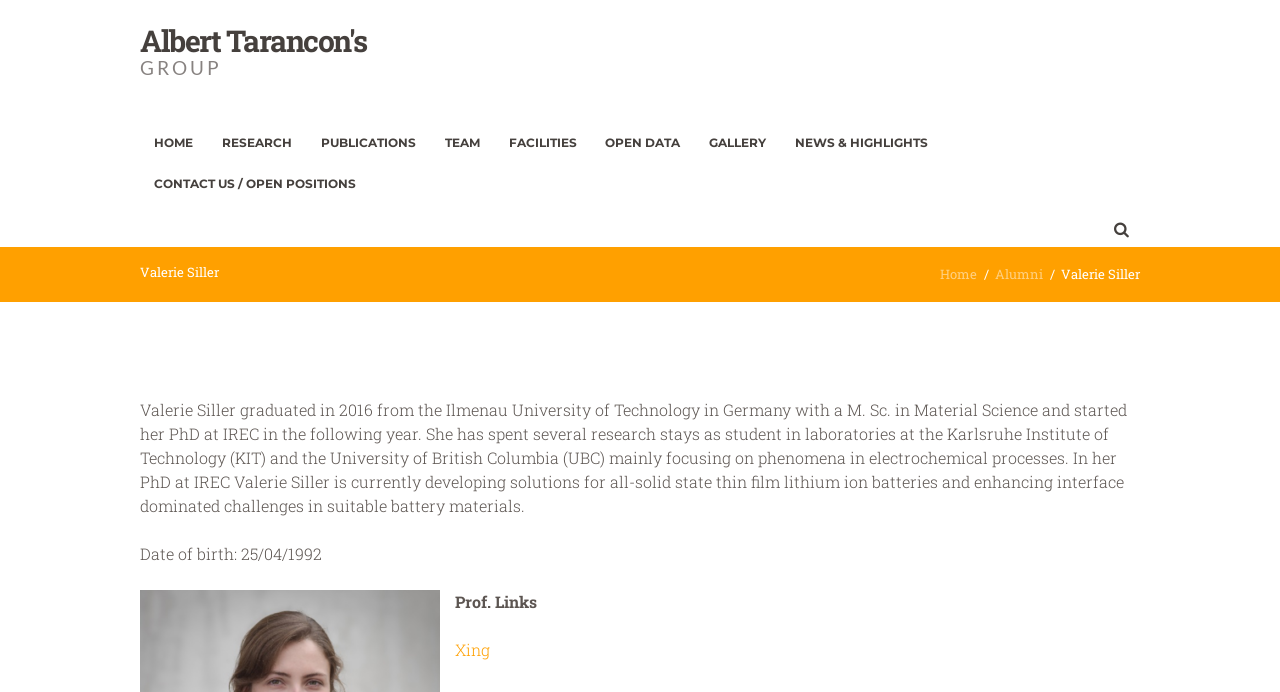What is the current research focus of Valerie Siller?
Carefully examine the image and provide a detailed answer to the question.

According to the webpage, Valerie Siller is currently developing solutions for all-solid state thin film lithium ion batteries and enhancing interface dominated challenges in suitable battery materials, which suggests that her current research focus is on this topic.